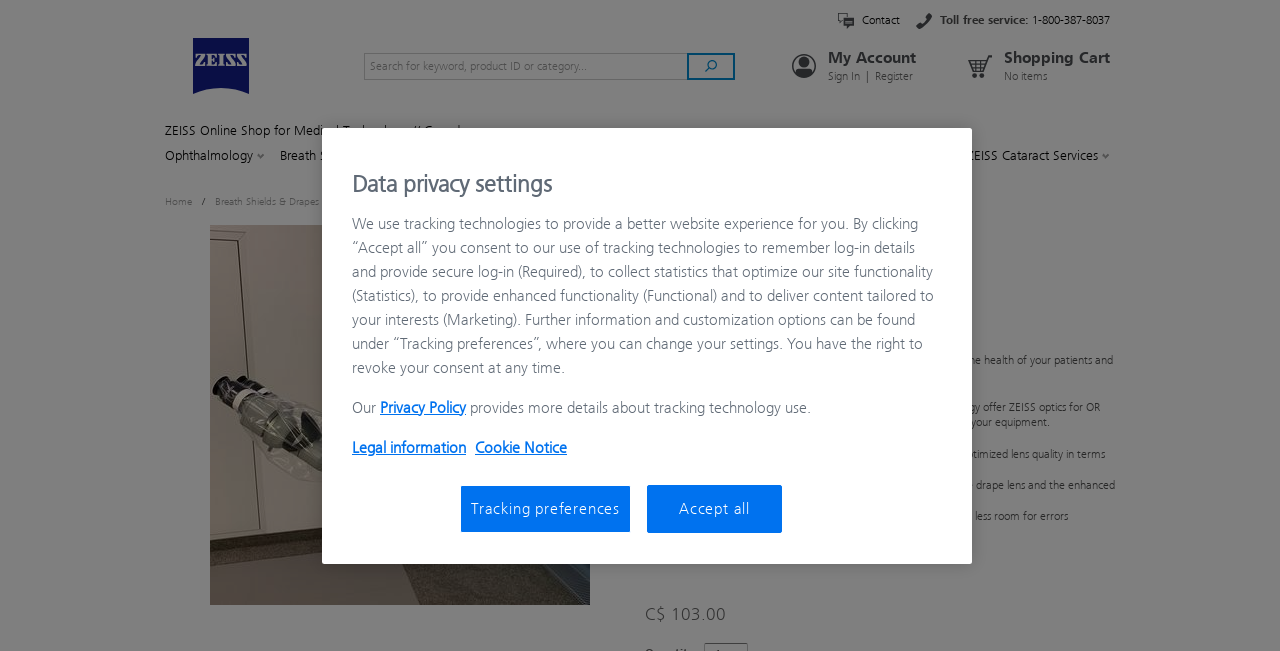What is the price of the product?
Please give a detailed and elaborate answer to the question based on the image.

I found the price by looking at the product details section, where it is displayed as 'C$ 103.00'. This is likely the cost of the product.